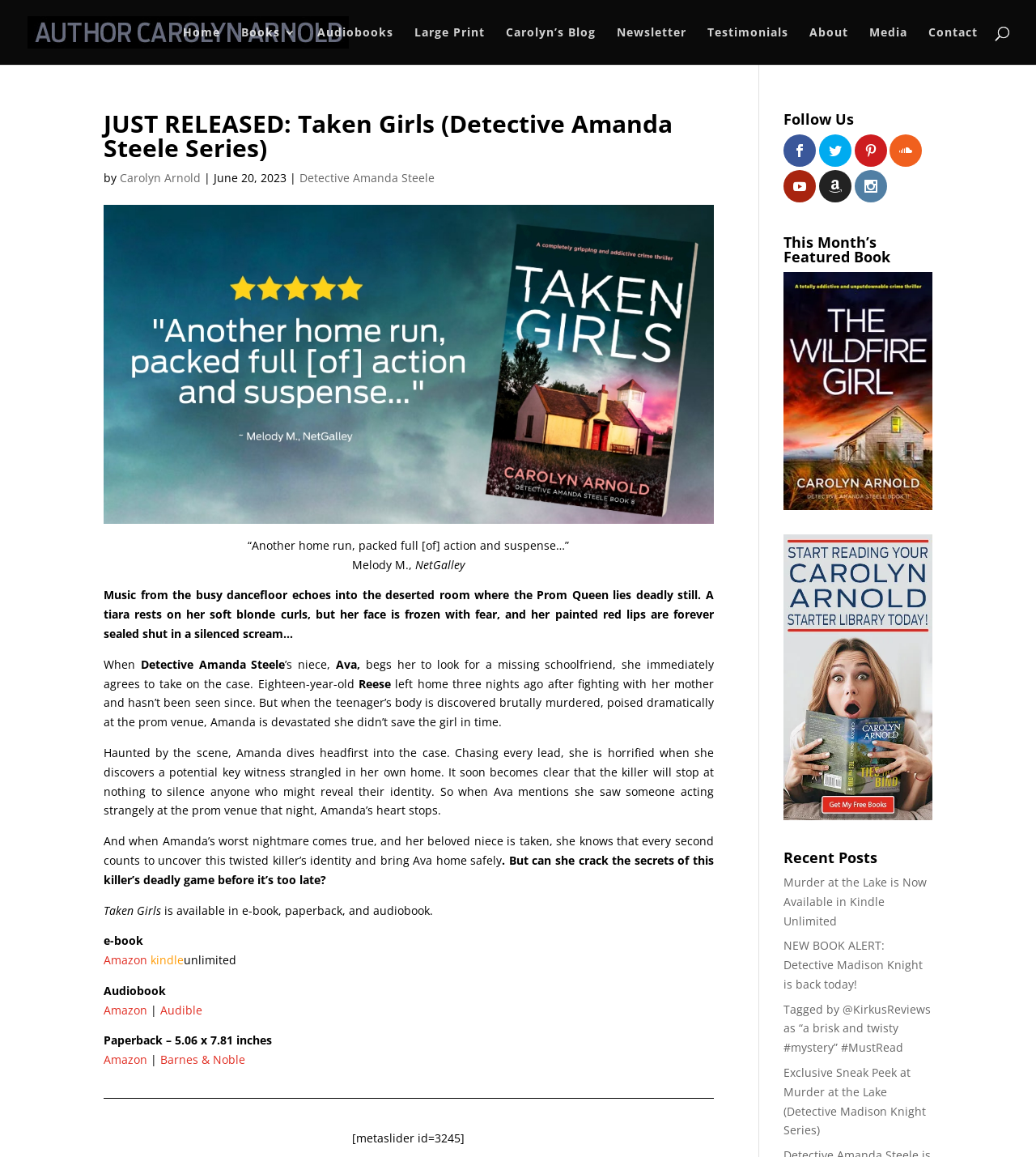Pinpoint the bounding box coordinates of the element that must be clicked to accomplish the following instruction: "View the featured book". The coordinates should be in the format of four float numbers between 0 and 1, i.e., [left, top, right, bottom].

[0.756, 0.235, 0.9, 0.441]